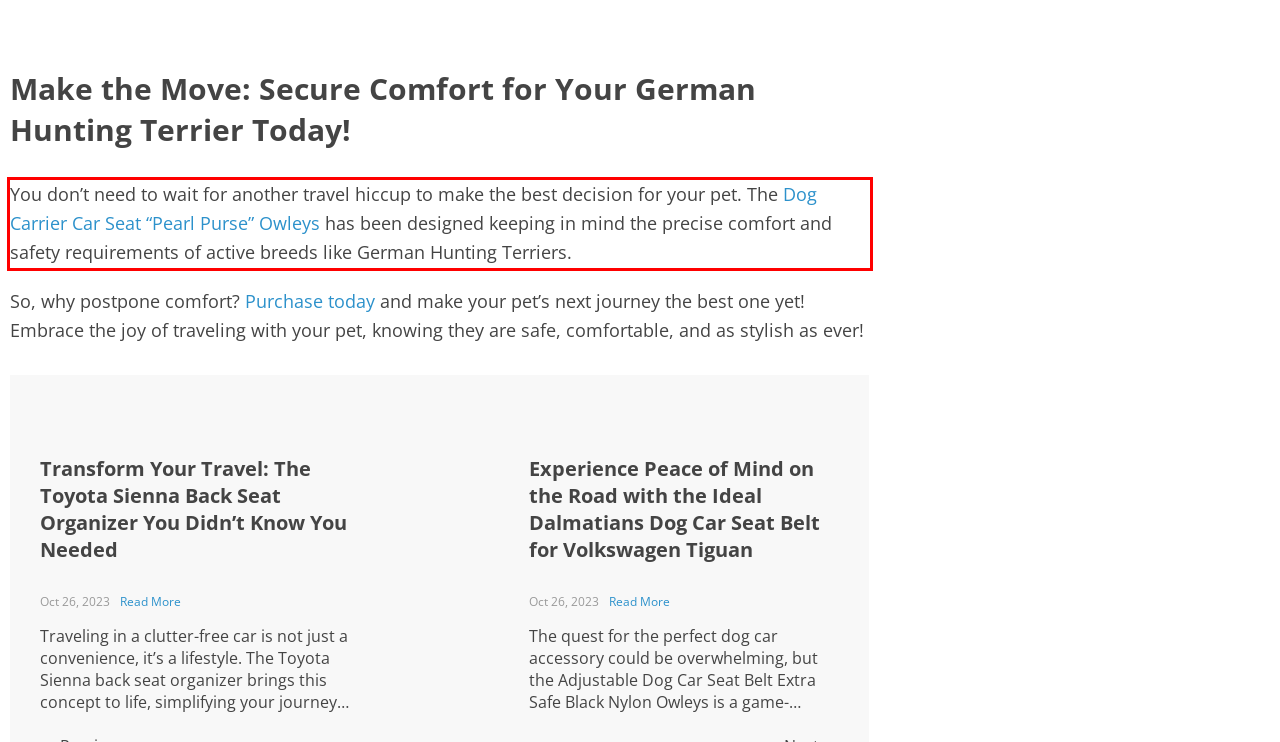Inspect the webpage screenshot that has a red bounding box and use OCR technology to read and display the text inside the red bounding box.

You don’t need to wait for another travel hiccup to make the best decision for your pet. The Dog Carrier Car Seat “Pearl Purse” Owleys has been designed keeping in mind the precise comfort and safety requirements of active breeds like German Hunting Terriers.